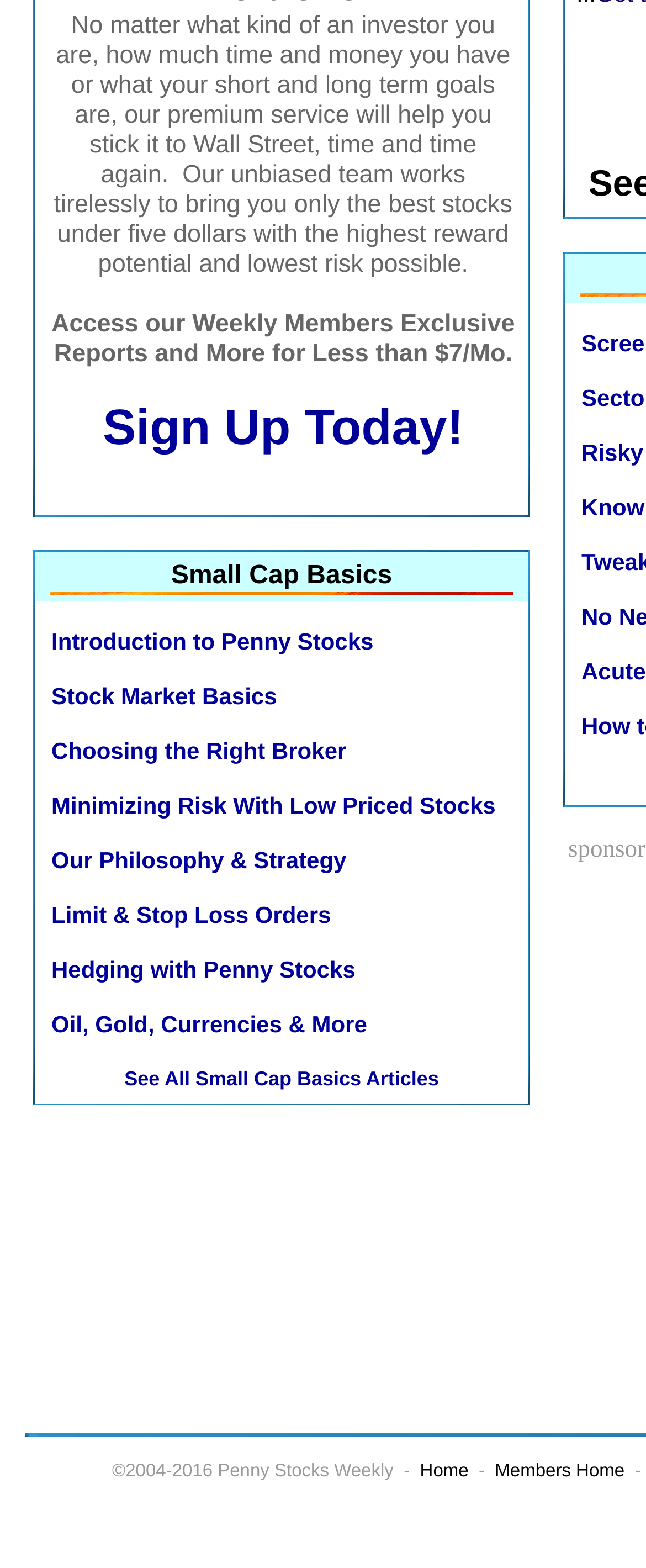Based on the element description M, identify the bounding box coordinates for the UI element. The coordinates should be in the format (top-left x, top-left y, bottom-right x, bottom-right y) and within the 0 to 1 range.

[0.766, 0.928, 0.79, 0.946]